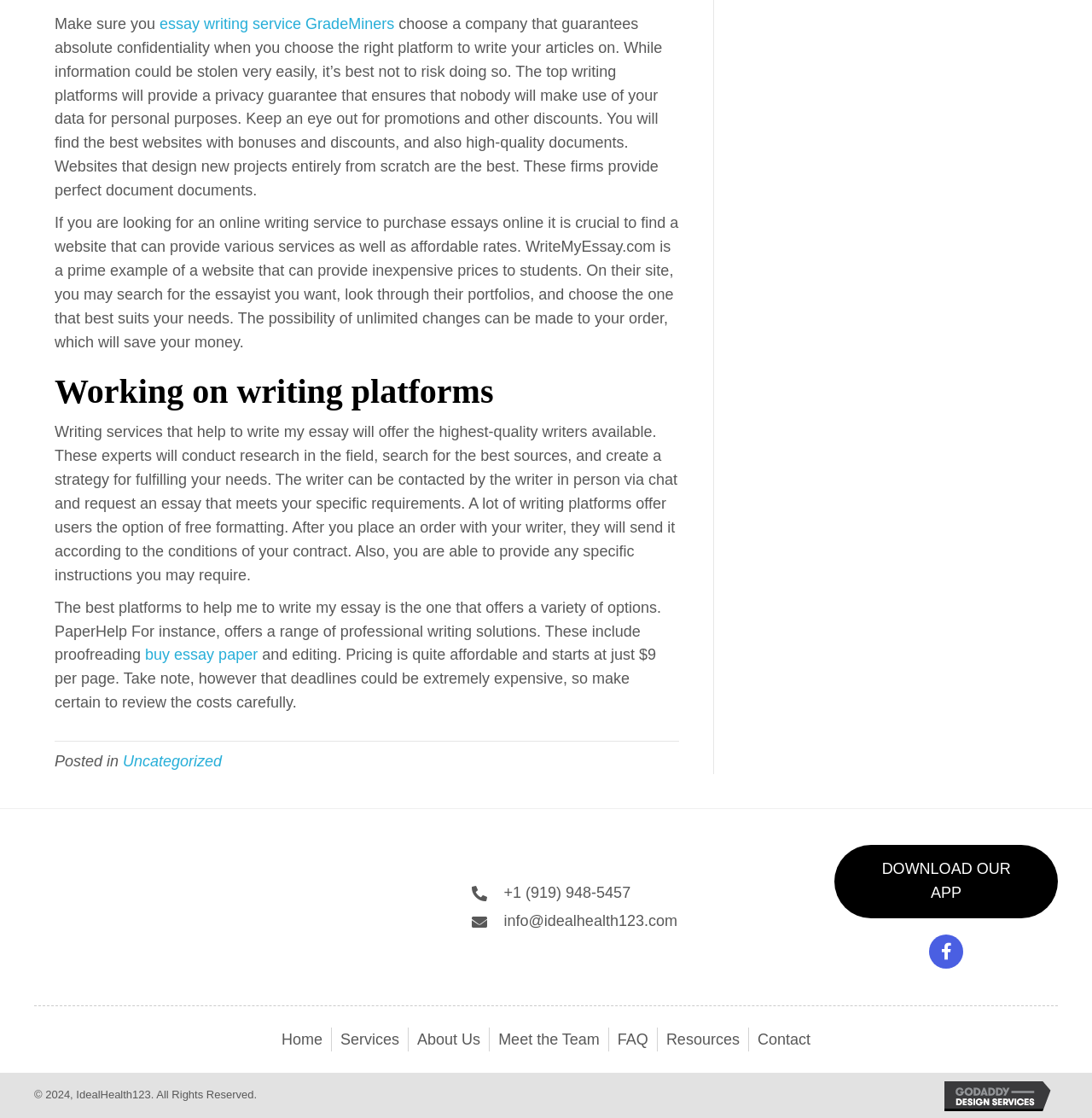Please specify the bounding box coordinates of the clickable region to carry out the following instruction: "Contact IdealHealth123". The coordinates should be four float numbers between 0 and 1, in the format [left, top, right, bottom].

[0.461, 0.816, 0.62, 0.831]